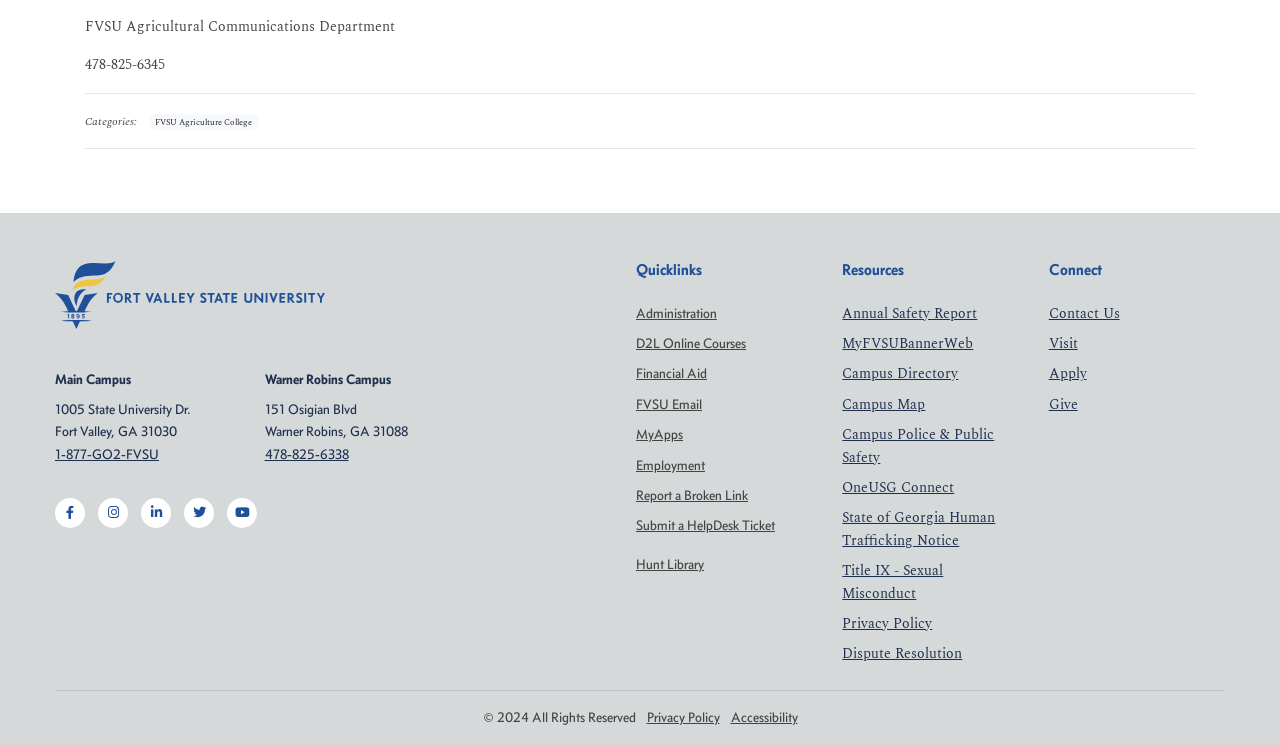What is the name of the library mentioned on the webpage?
Provide a one-word or short-phrase answer based on the image.

Hunt Library